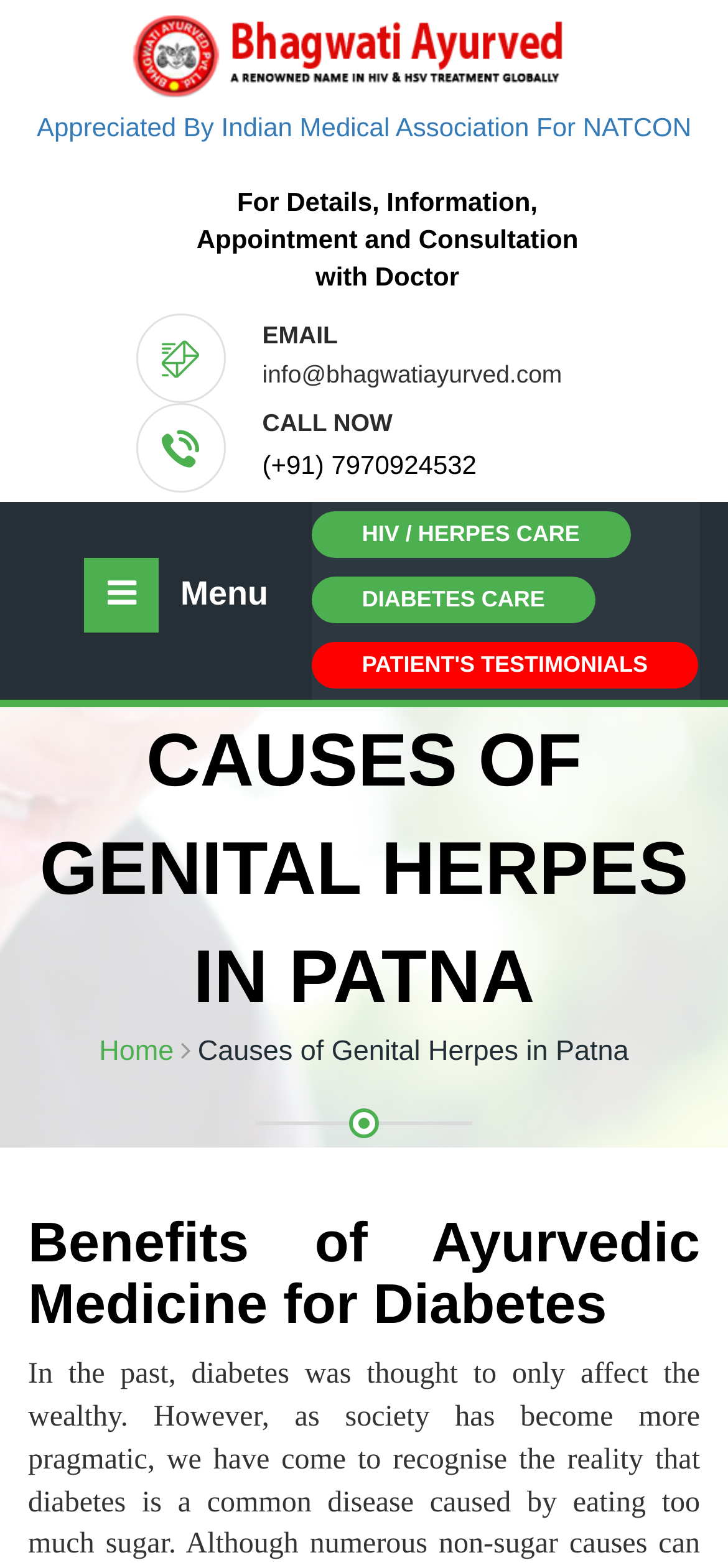How many links are there in the menu?
Look at the image and provide a short answer using one word or a phrase.

3